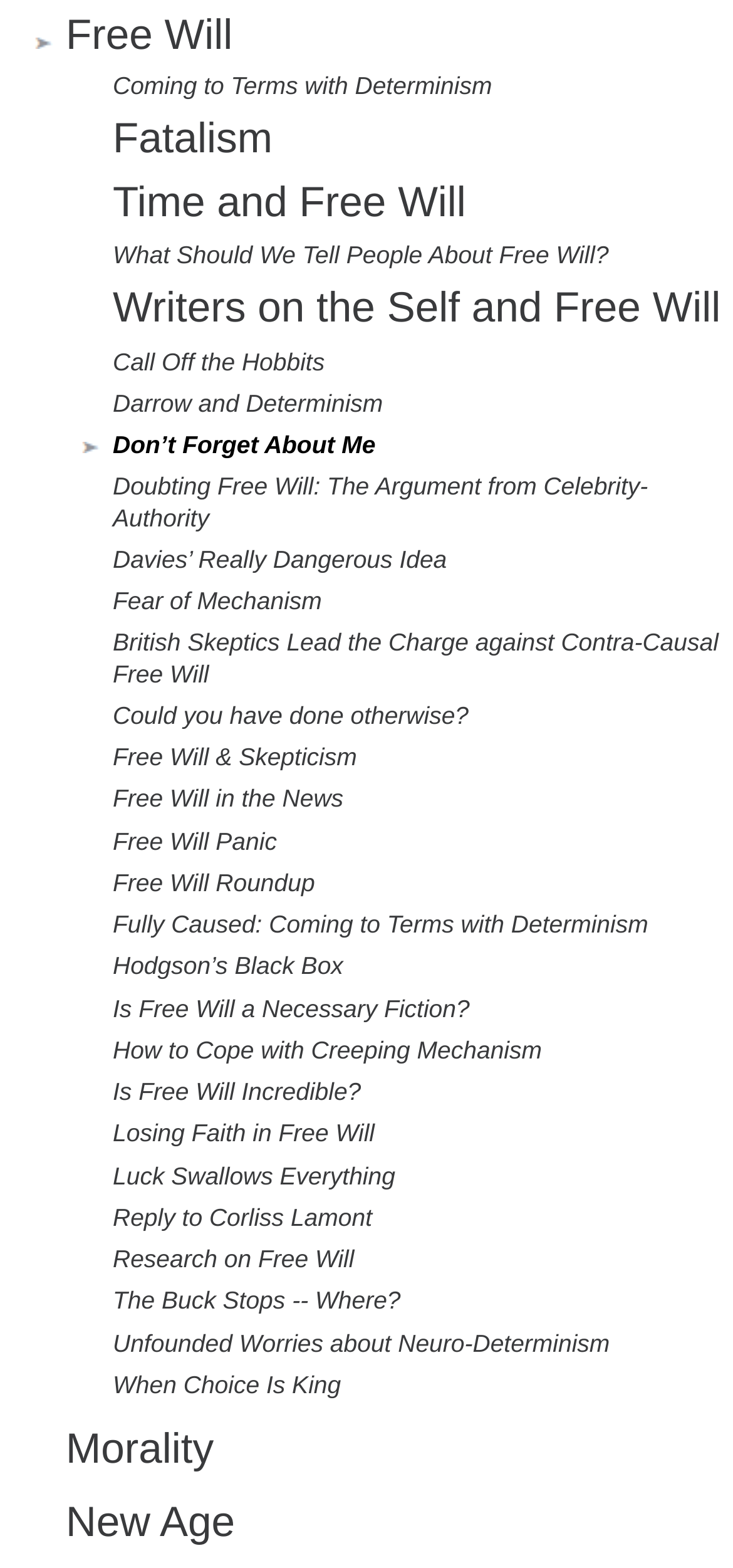Please determine the bounding box coordinates of the element's region to click in order to carry out the following instruction: "Visit 'Coming to Terms with Determinism'". The coordinates should be four float numbers between 0 and 1, i.e., [left, top, right, bottom].

[0.154, 0.045, 0.671, 0.063]